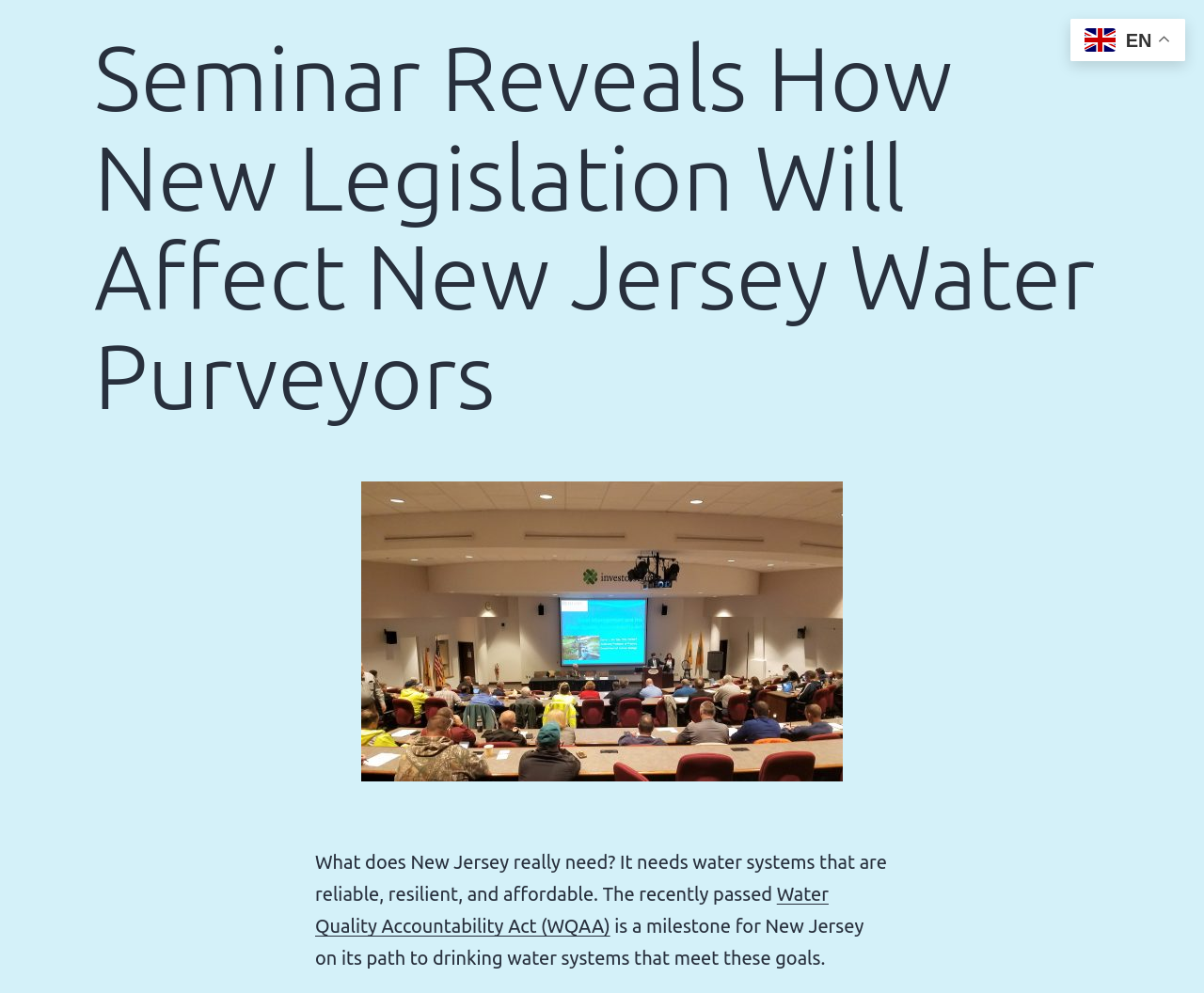What does New Jersey need?
Refer to the image and provide a one-word or short phrase answer.

reliable, resilient, and affordable water systems